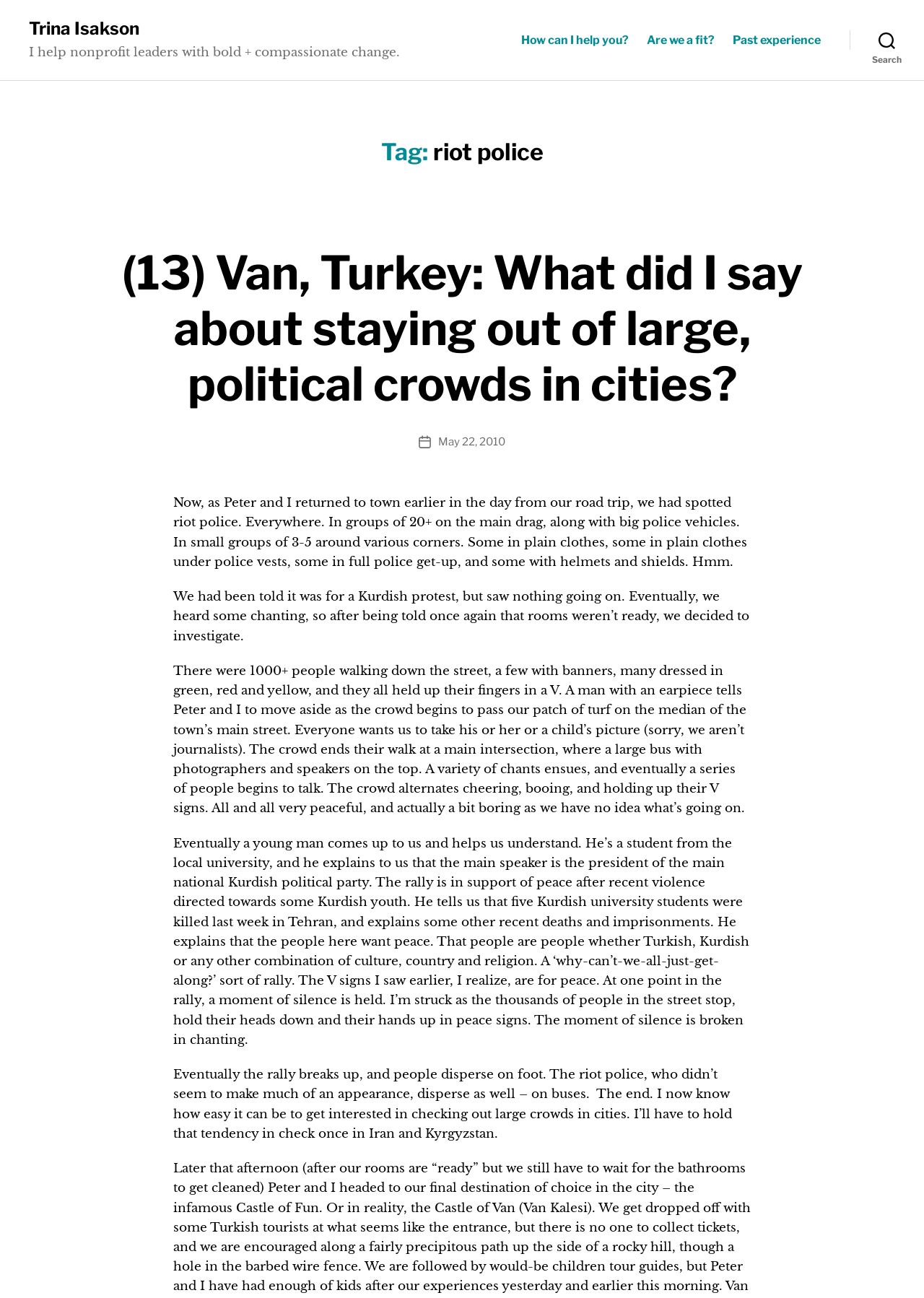Given the element description: "Trina Isakson", predict the bounding box coordinates of this UI element. The coordinates must be four float numbers between 0 and 1, given as [left, top, right, bottom].

[0.031, 0.016, 0.151, 0.029]